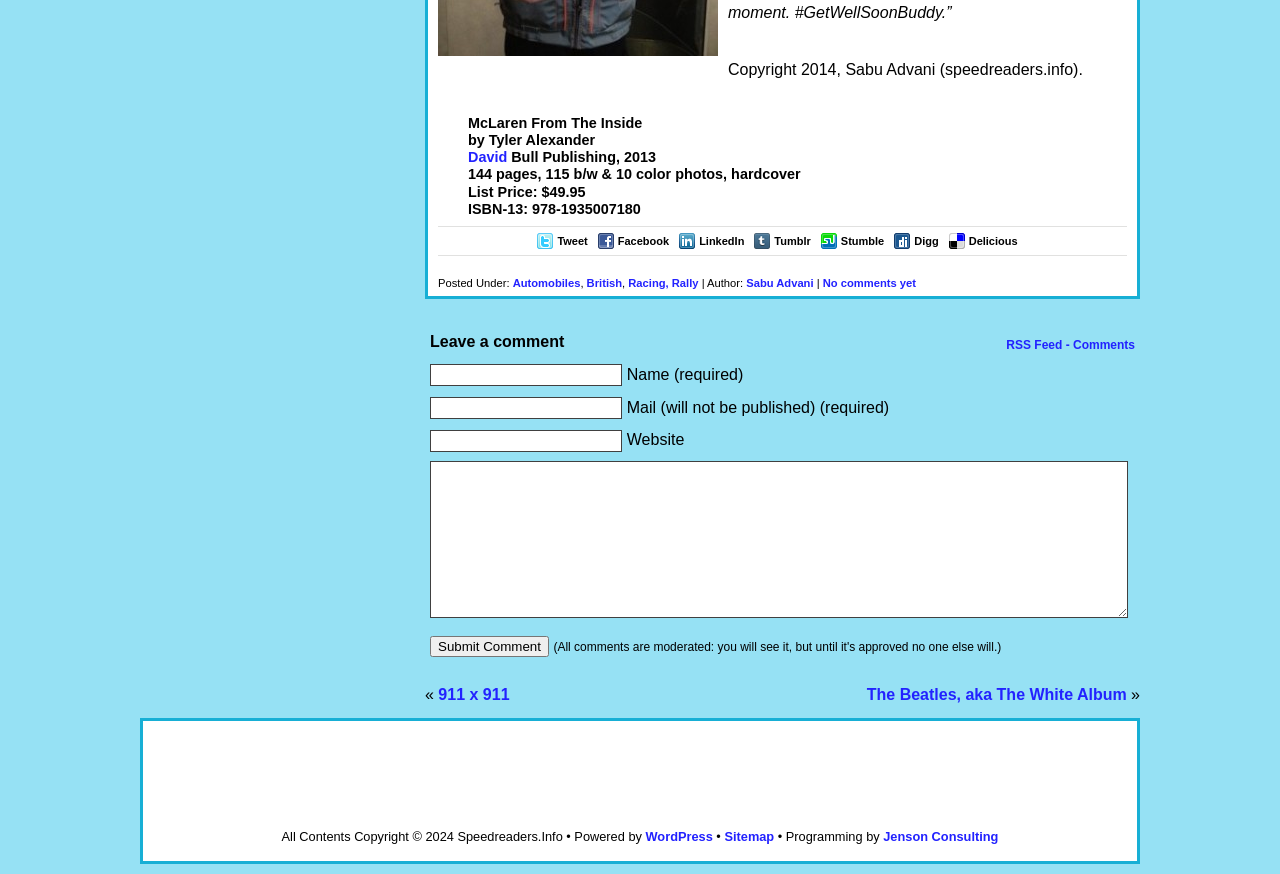Using the webpage screenshot, locate the HTML element that fits the following description and provide its bounding box: "Drawing and painting toys".

None